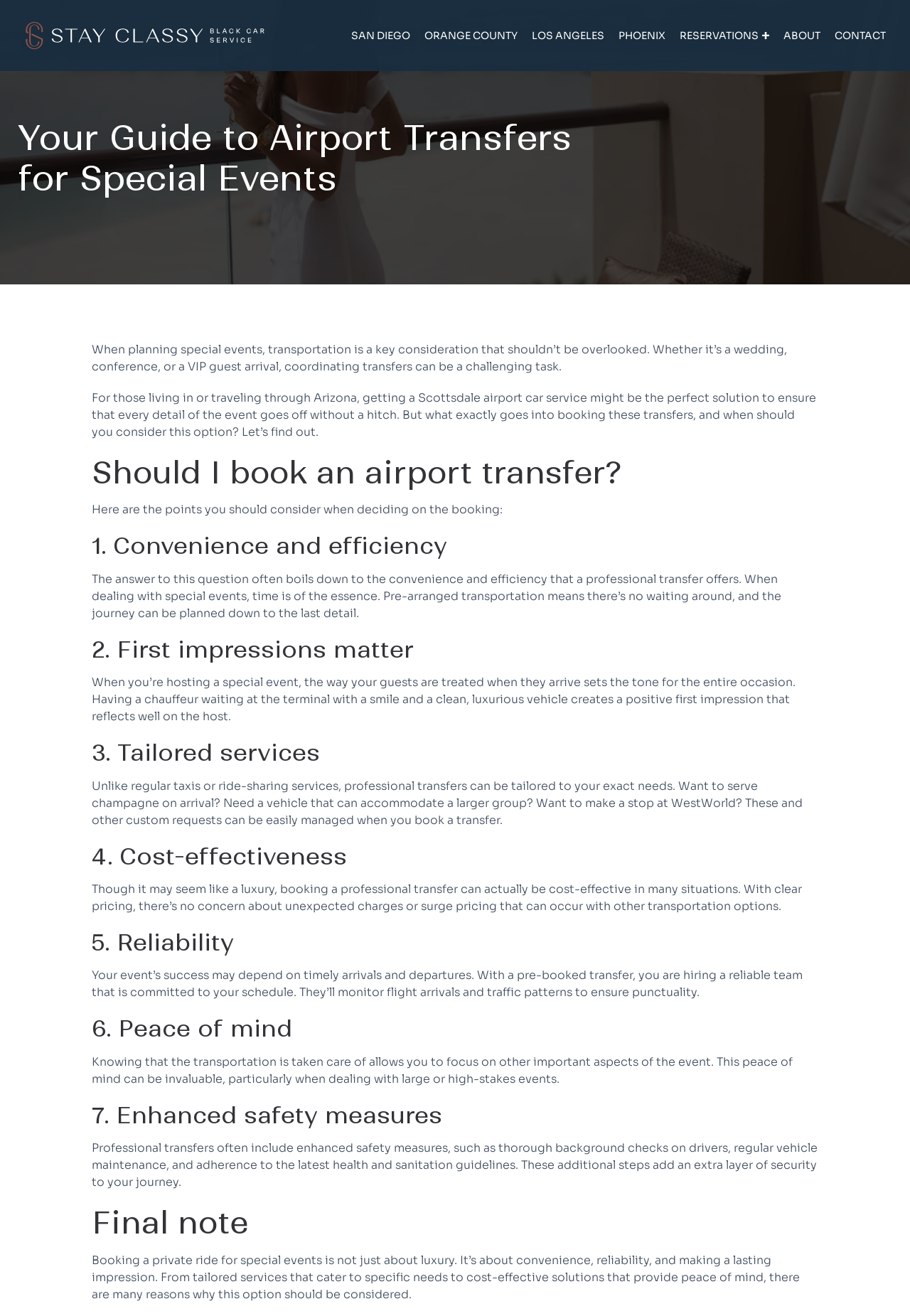Please determine the bounding box coordinates of the area that needs to be clicked to complete this task: 'Read about 'Should I book an airport transfer?''. The coordinates must be four float numbers between 0 and 1, formatted as [left, top, right, bottom].

[0.101, 0.346, 0.899, 0.373]